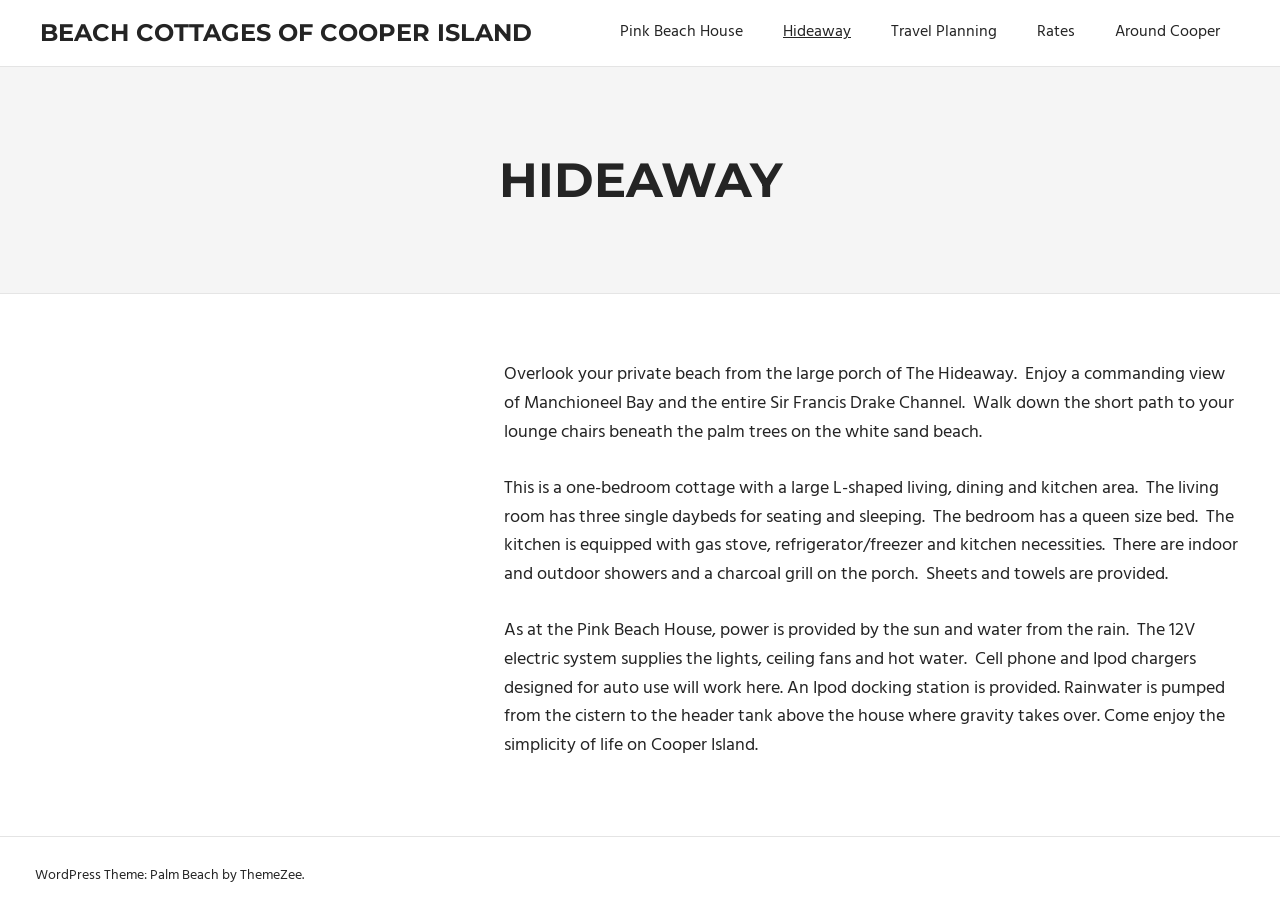Determine the bounding box coordinates in the format (top-left x, top-left y, bottom-right x, bottom-right y). Ensure all values are floating point numbers between 0 and 1. Identify the bounding box of the UI element described by: Pink Beach House

[0.469, 0.009, 0.596, 0.063]